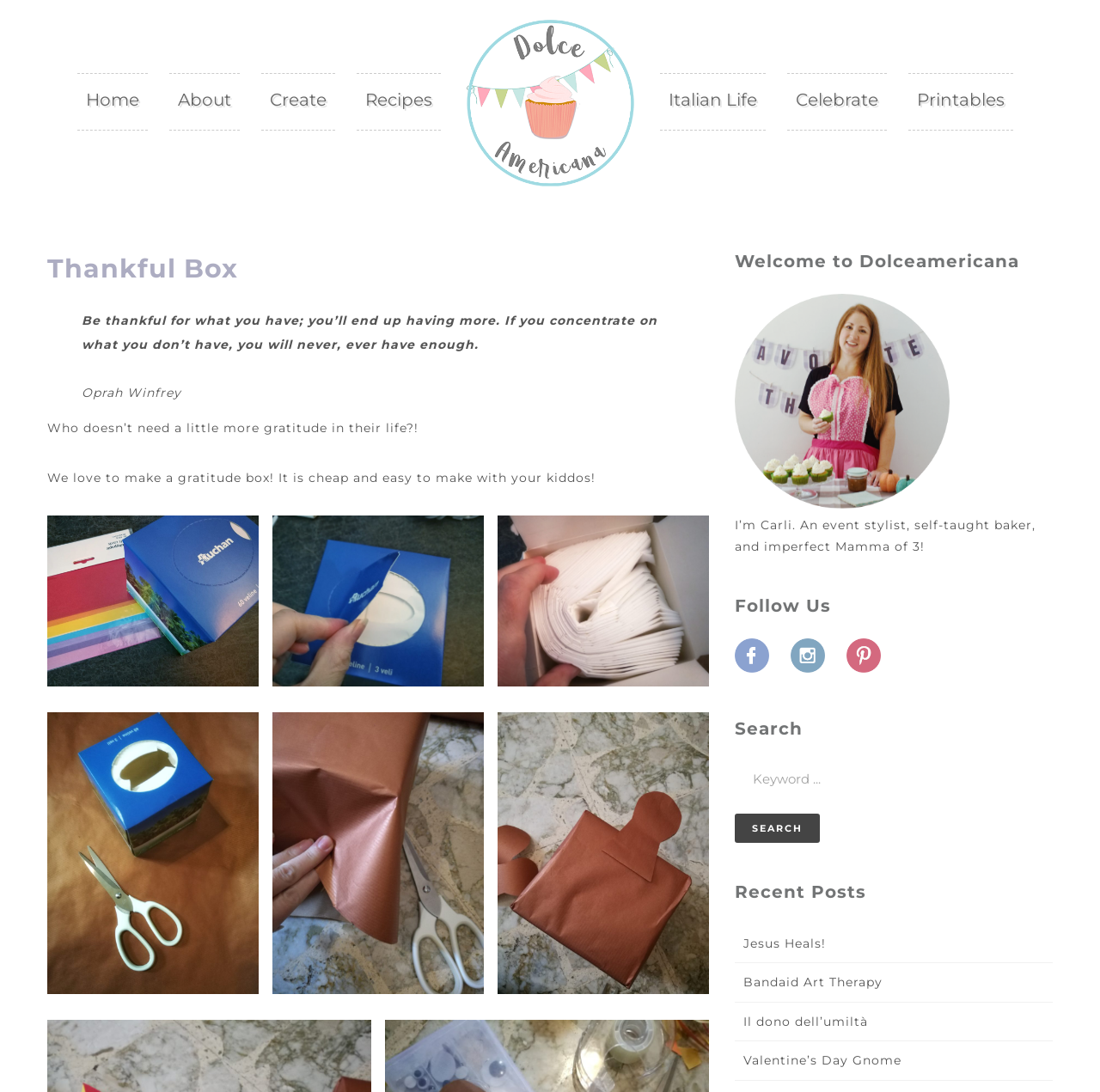Identify the bounding box coordinates of the specific part of the webpage to click to complete this instruction: "Read the quote by Oprah Winfrey".

[0.074, 0.352, 0.165, 0.367]